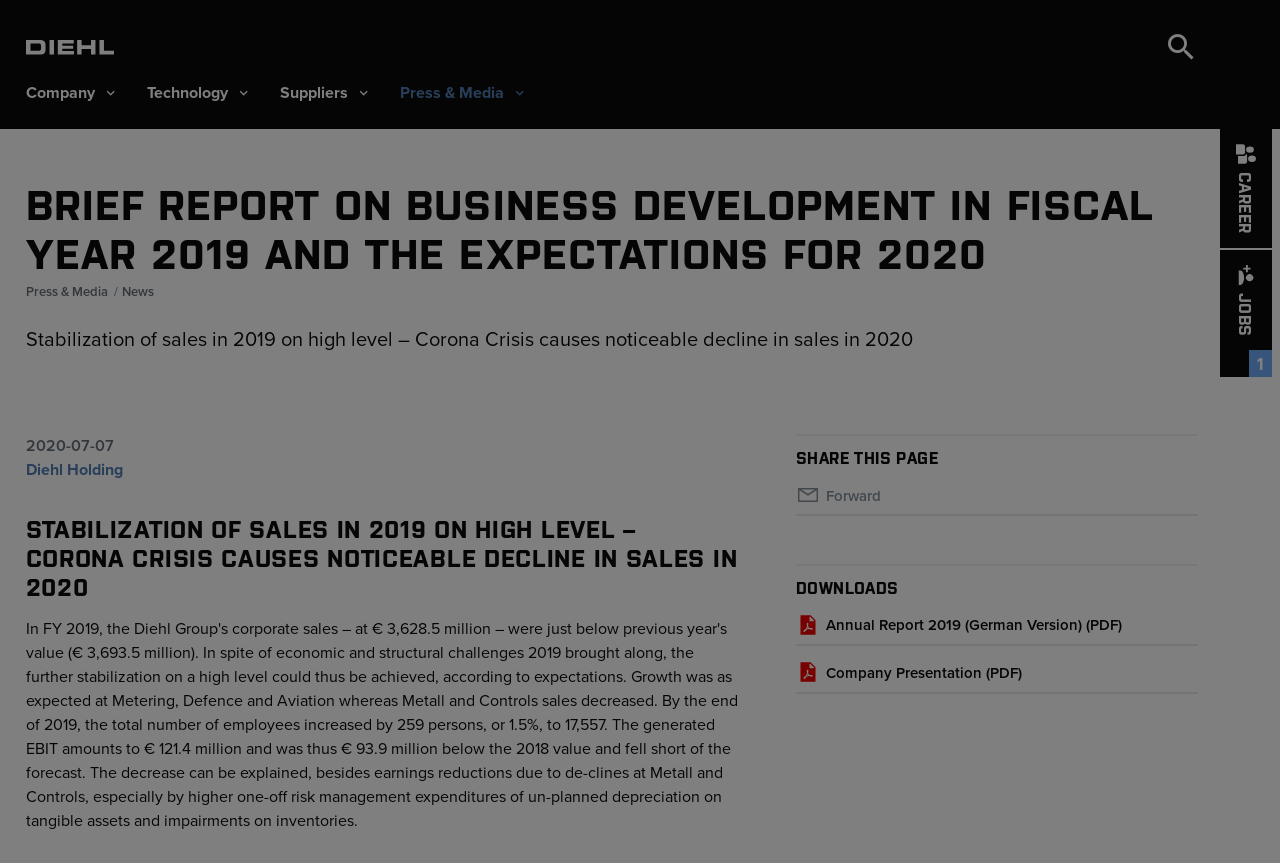What is the topic of the brief report?
Based on the image, provide a one-word or brief-phrase response.

Business Development in Fiscal Year 2019